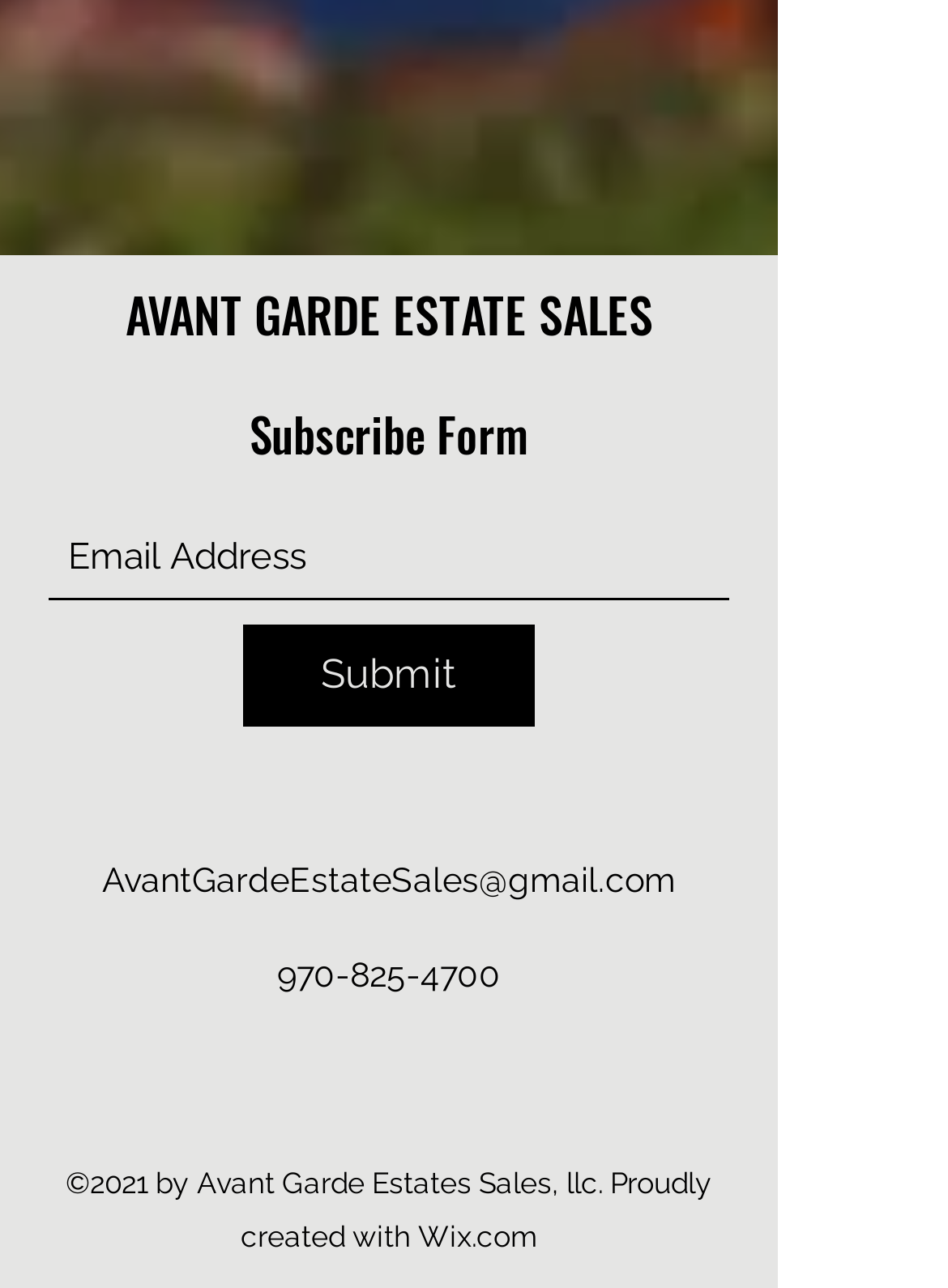Identify the bounding box coordinates of the part that should be clicked to carry out this instruction: "Call the phone number".

[0.292, 0.741, 0.528, 0.771]